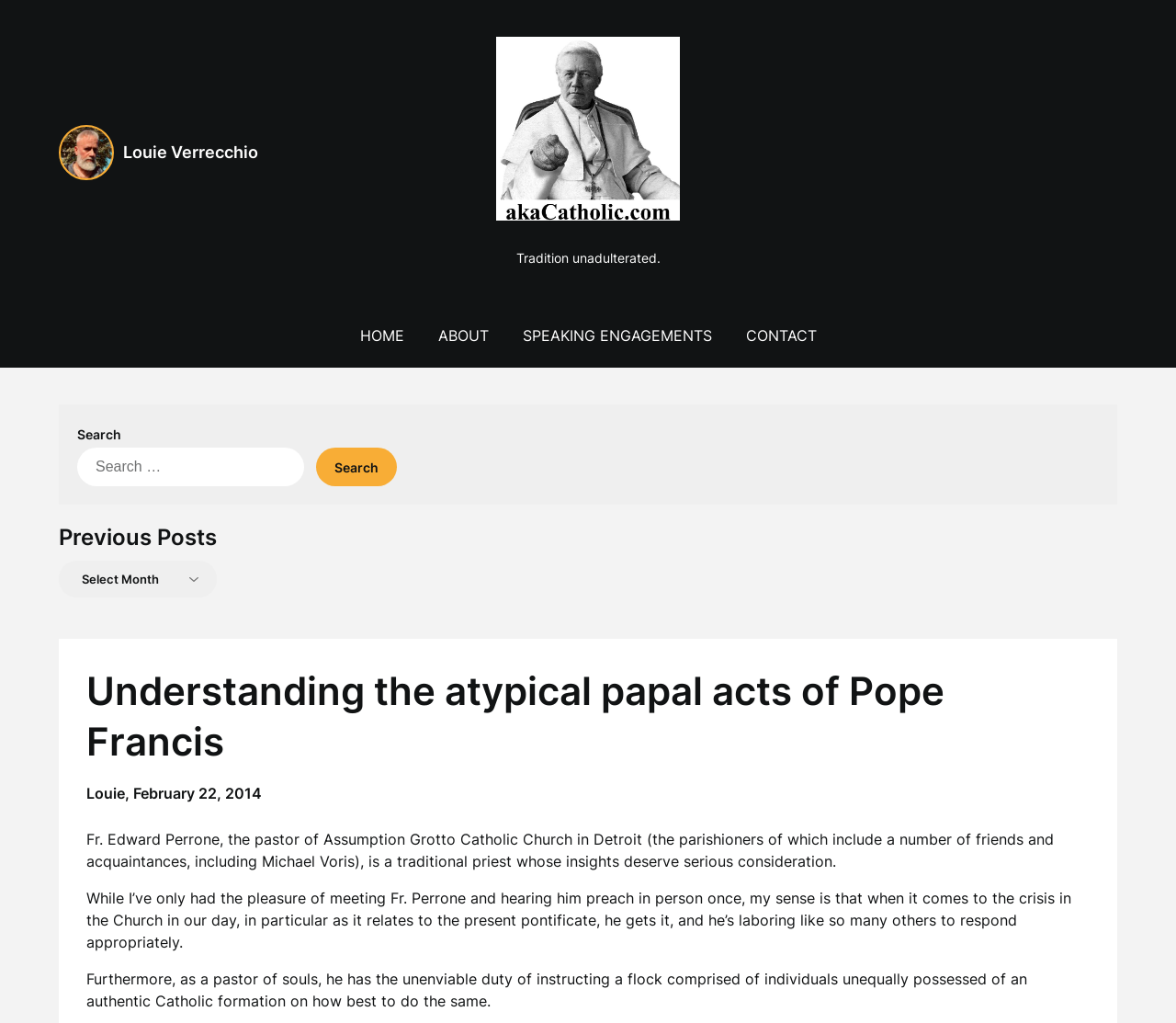Please mark the clickable region by giving the bounding box coordinates needed to complete this instruction: "Select a previous post".

[0.05, 0.548, 0.184, 0.584]